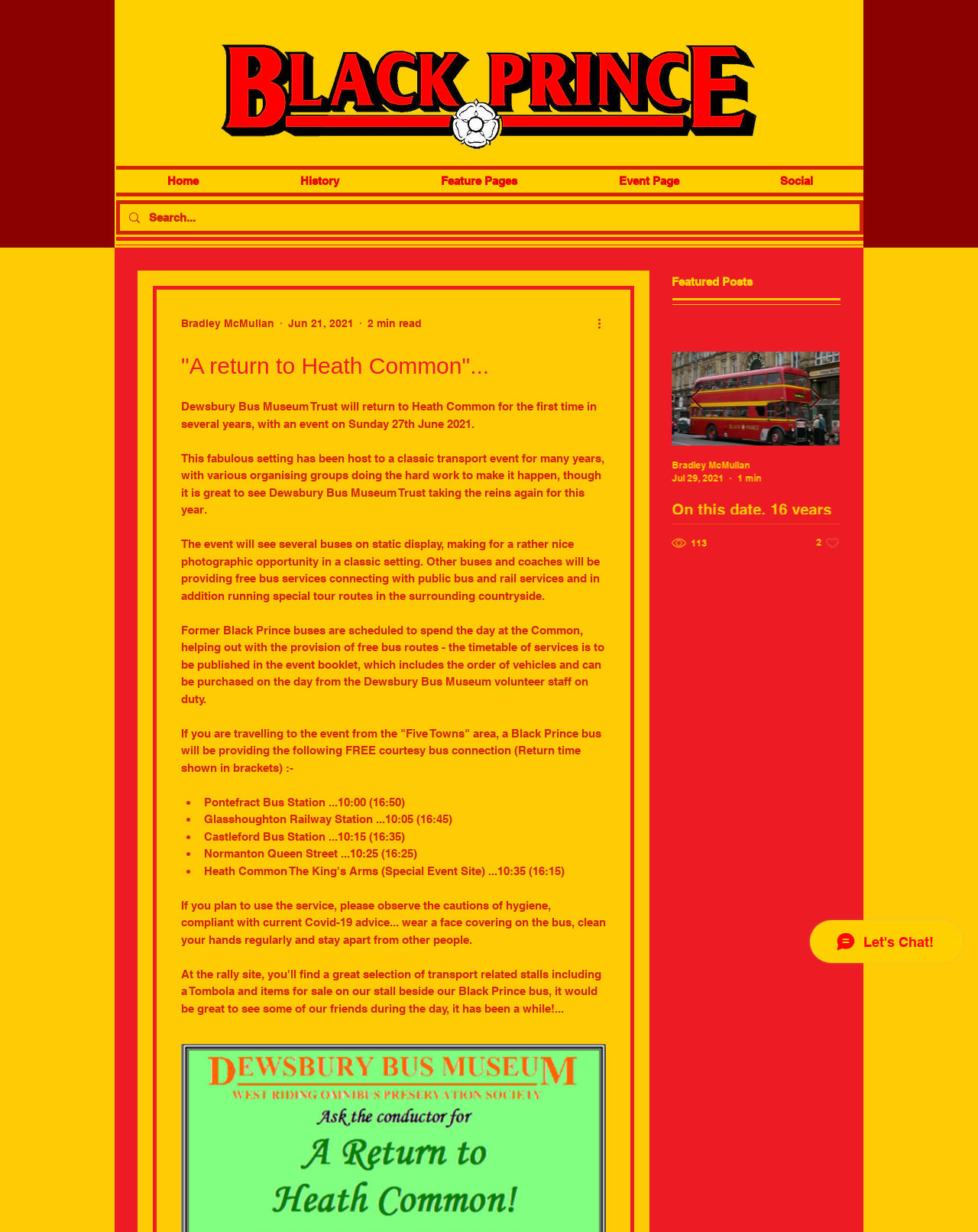Highlight the bounding box coordinates of the region I should click on to meet the following instruction: "View the 'Featured Posts'".

[0.687, 0.222, 0.859, 0.235]